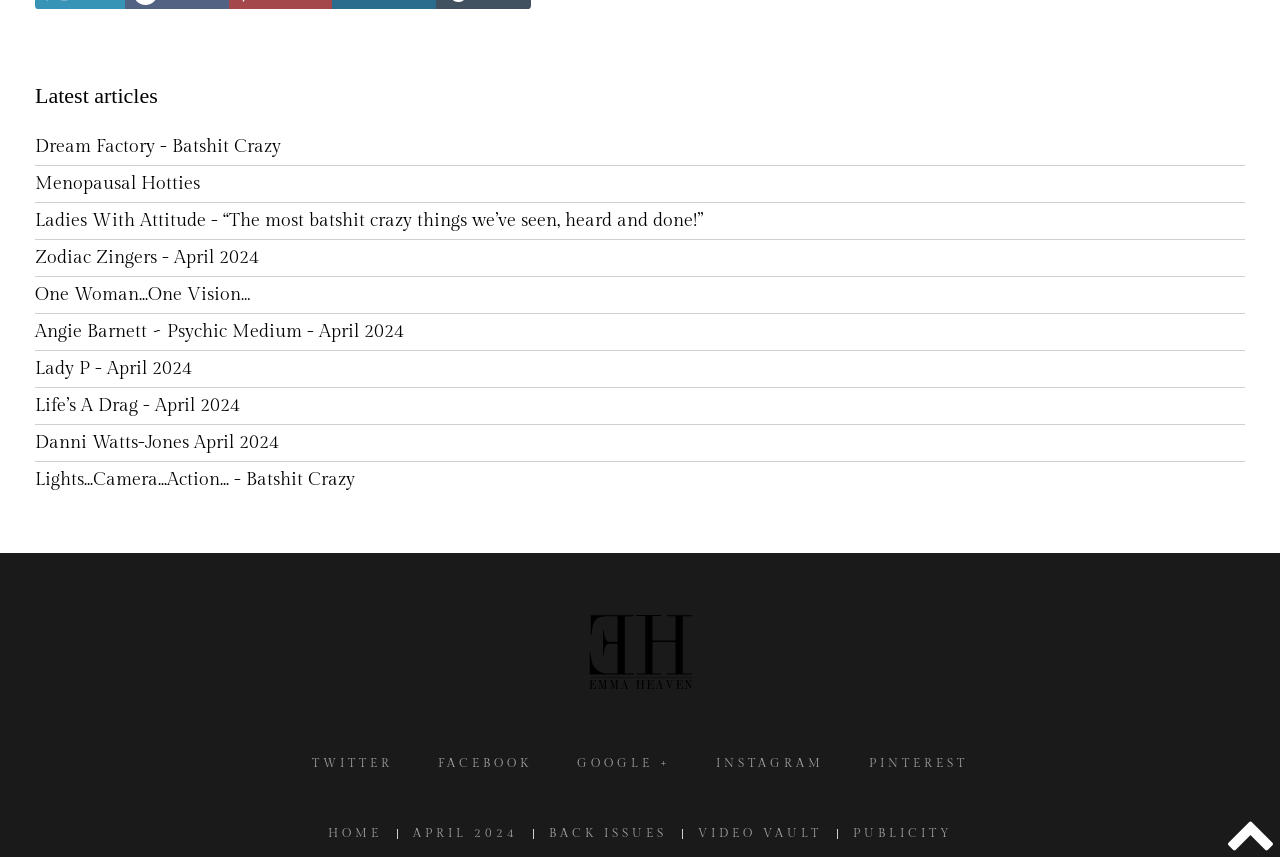Respond to the following query with just one word or a short phrase: 
How many social media links are present?

5